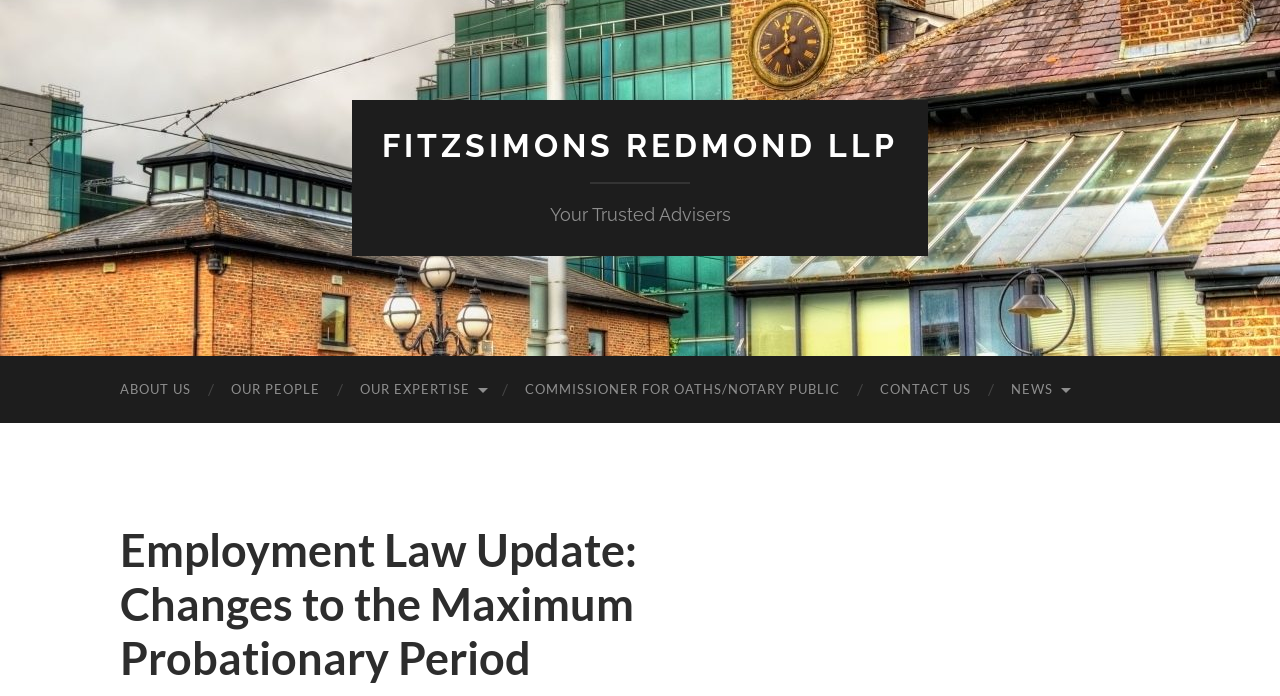Based on the element description: "News", identify the UI element and provide its bounding box coordinates. Use four float numbers between 0 and 1, [left, top, right, bottom].

[0.774, 0.511, 0.85, 0.608]